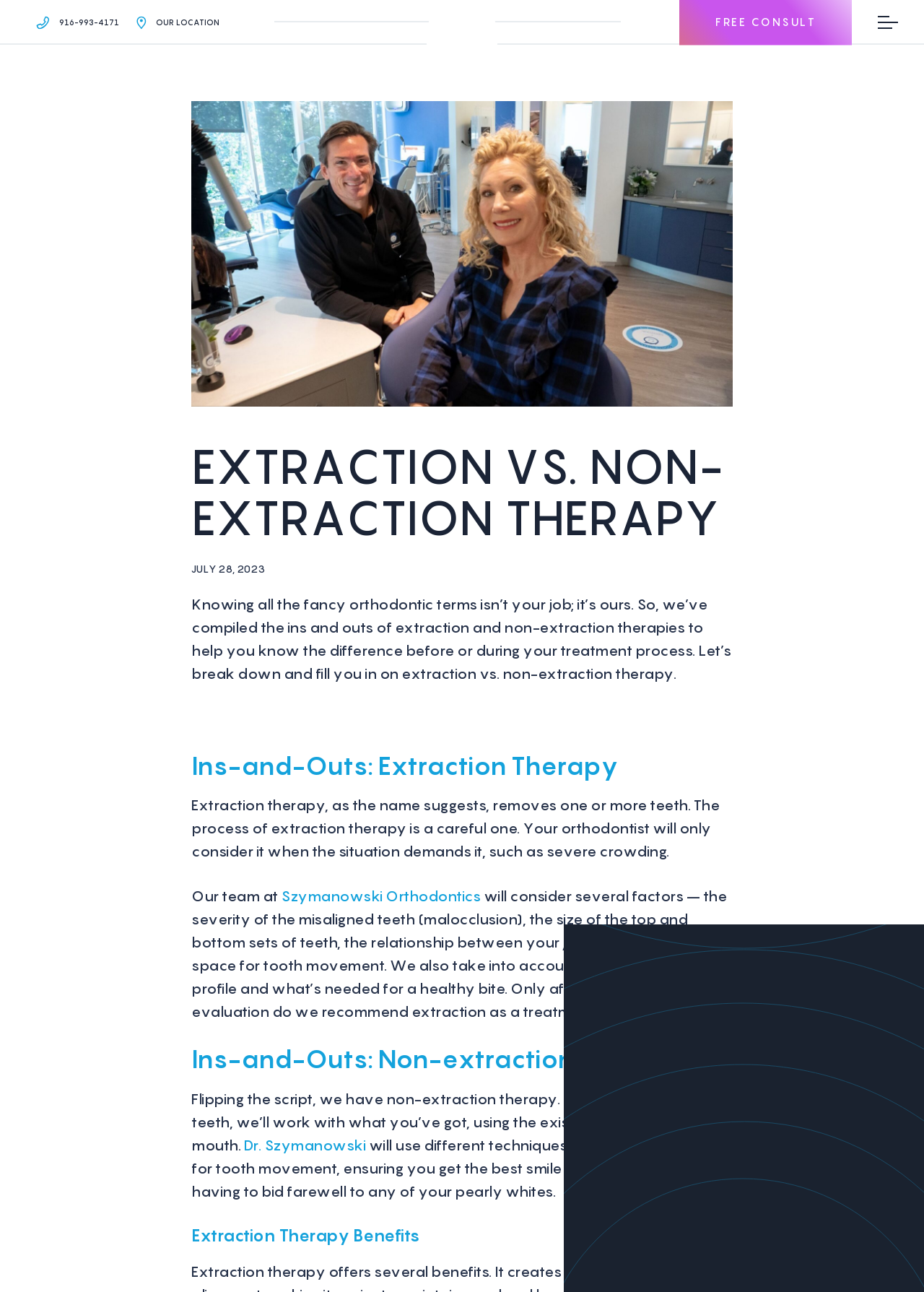Find the headline of the webpage and generate its text content.

EXTRACTION VS. NON-EXTRACTION THERAPY